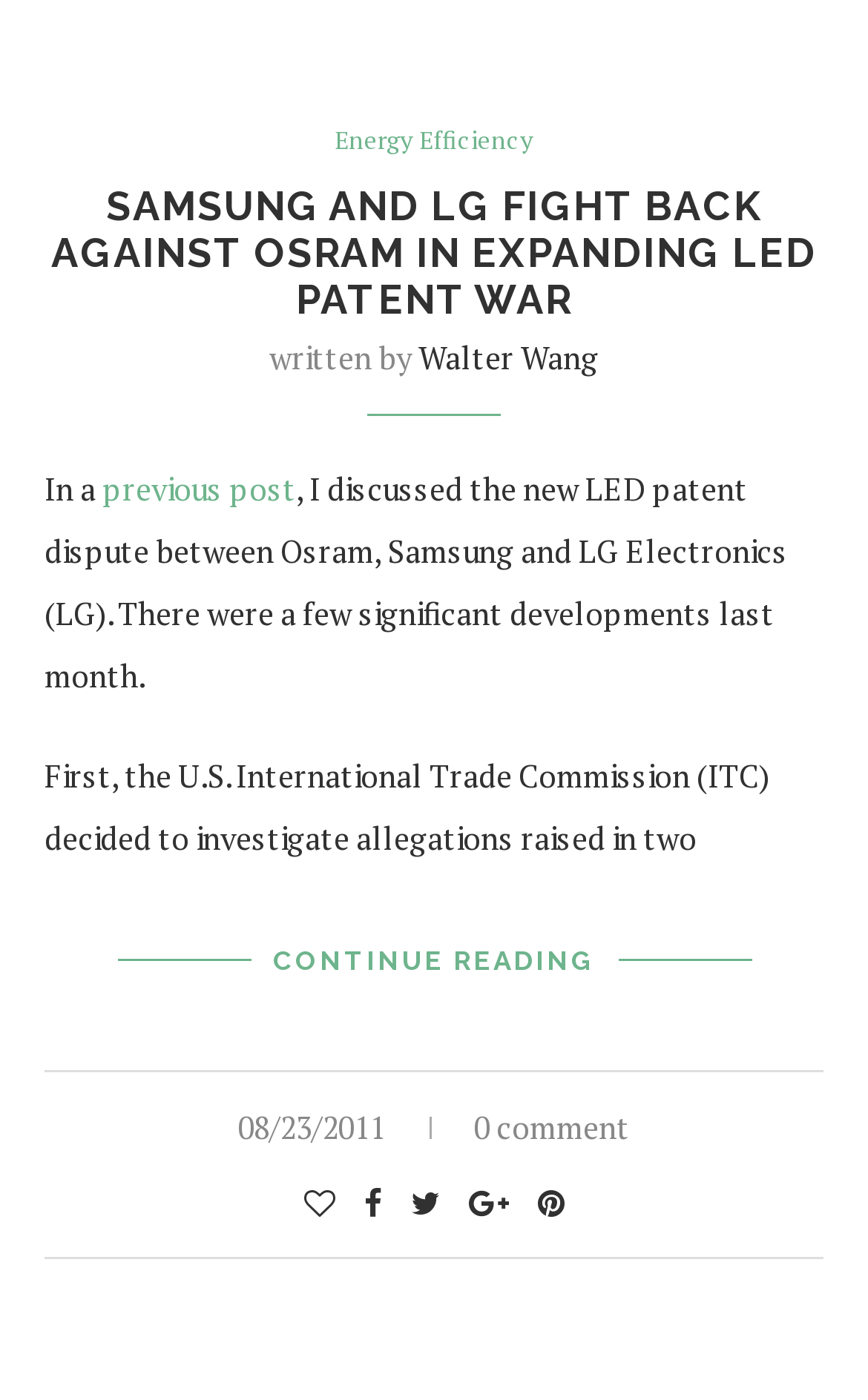Determine the coordinates of the bounding box for the clickable area needed to execute this instruction: "View comments on this post".

[0.546, 0.789, 0.726, 0.82]